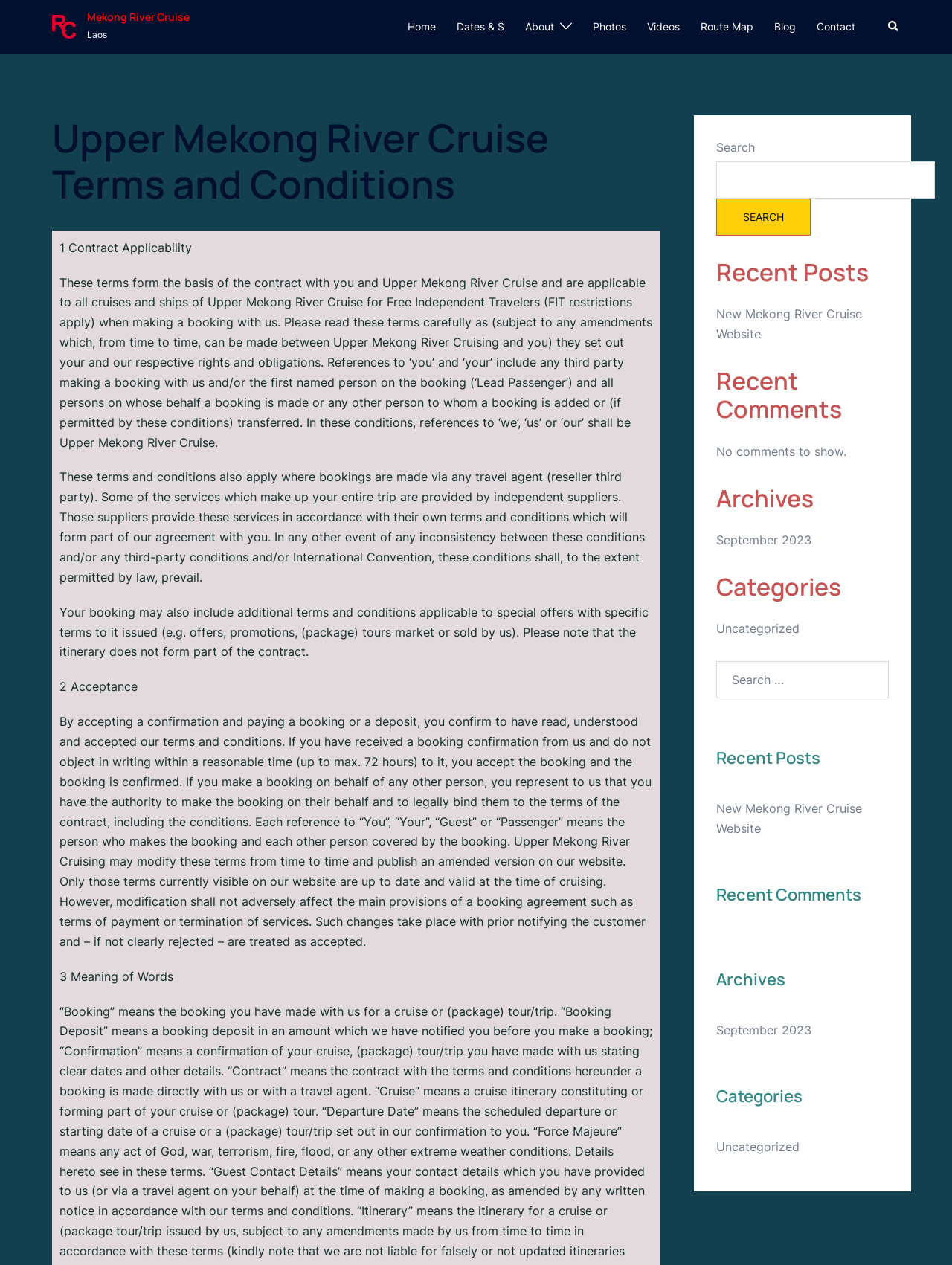Please specify the bounding box coordinates in the format (top-left x, top-left y, bottom-right x, bottom-right y), with values ranging from 0 to 1. Identify the bounding box for the UI component described as follows: Mekong River Cruise

[0.091, 0.008, 0.199, 0.019]